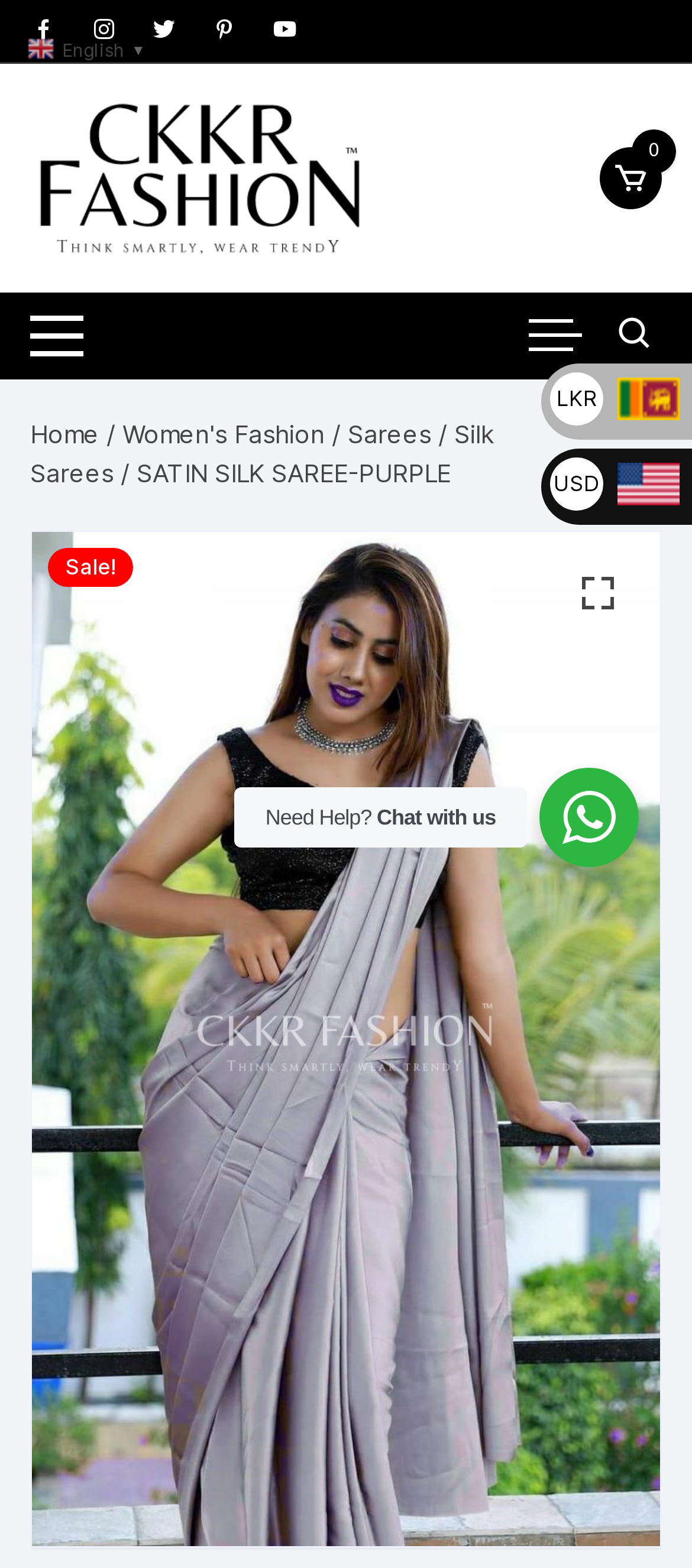Specify the bounding box coordinates of the element's region that should be clicked to achieve the following instruction: "Read article by Josh Owens". The bounding box coordinates consist of four float numbers between 0 and 1, in the format [left, top, right, bottom].

None